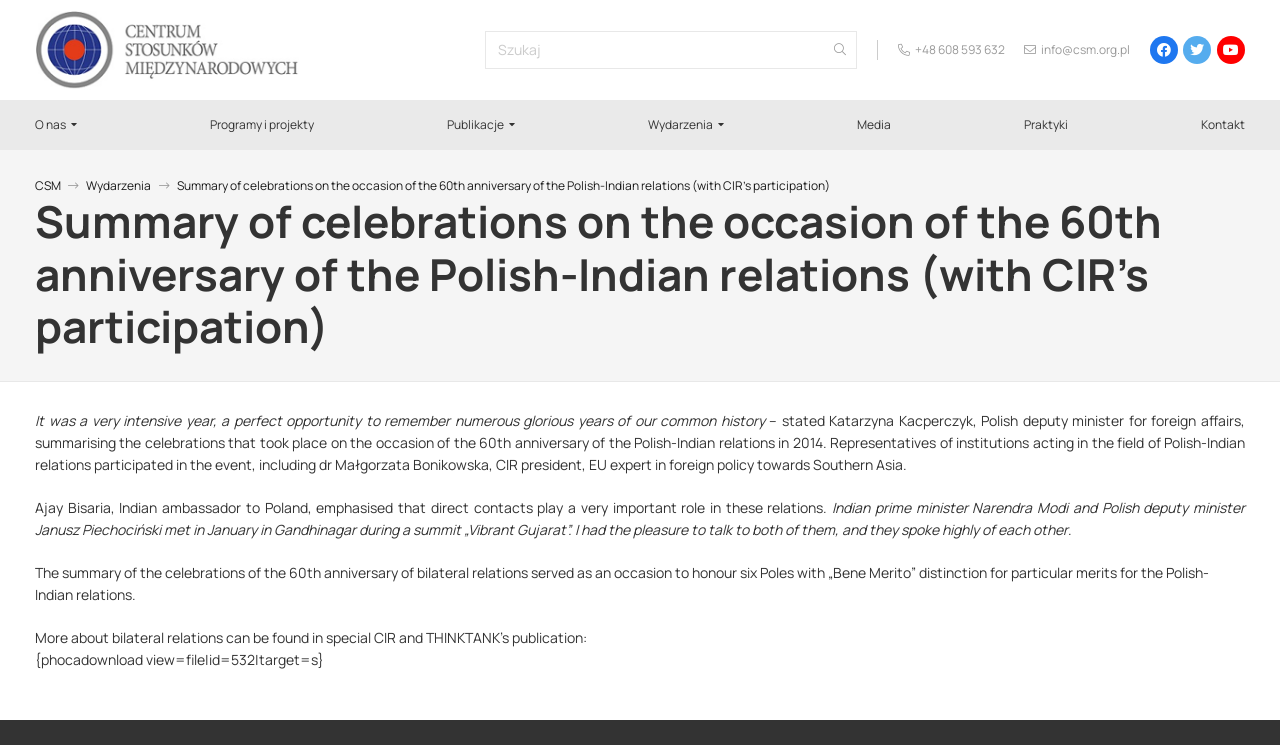Please specify the bounding box coordinates of the region to click in order to perform the following instruction: "read about CSM".

[0.027, 0.238, 0.048, 0.26]